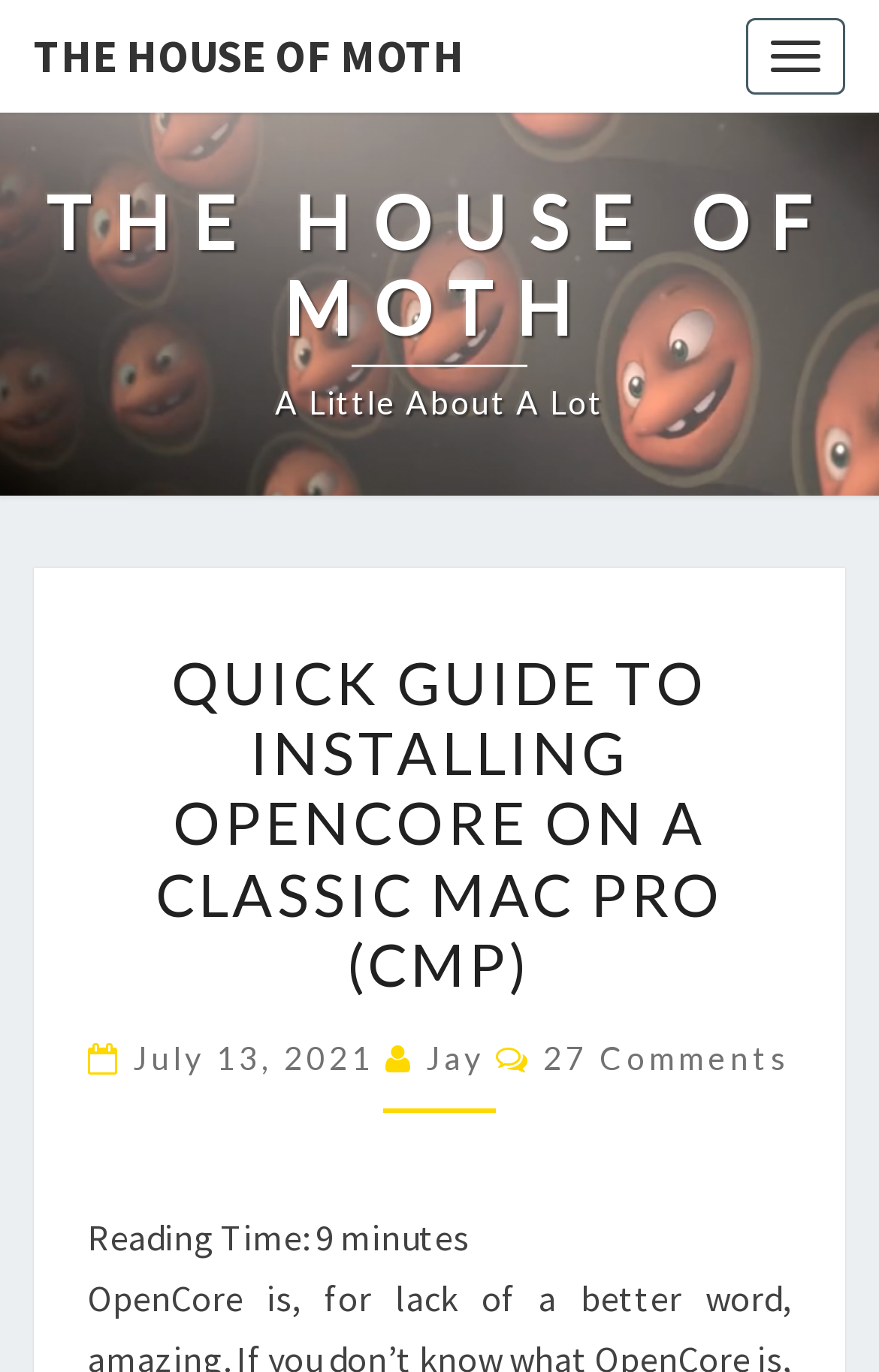Carefully examine the image and provide an in-depth answer to the question: How many comments does the article have?

The number of comments can be found in the header section of the webpage, where it says 'July 13, 2021 Jay Comments 27 Comments'. The number of comments is 27.